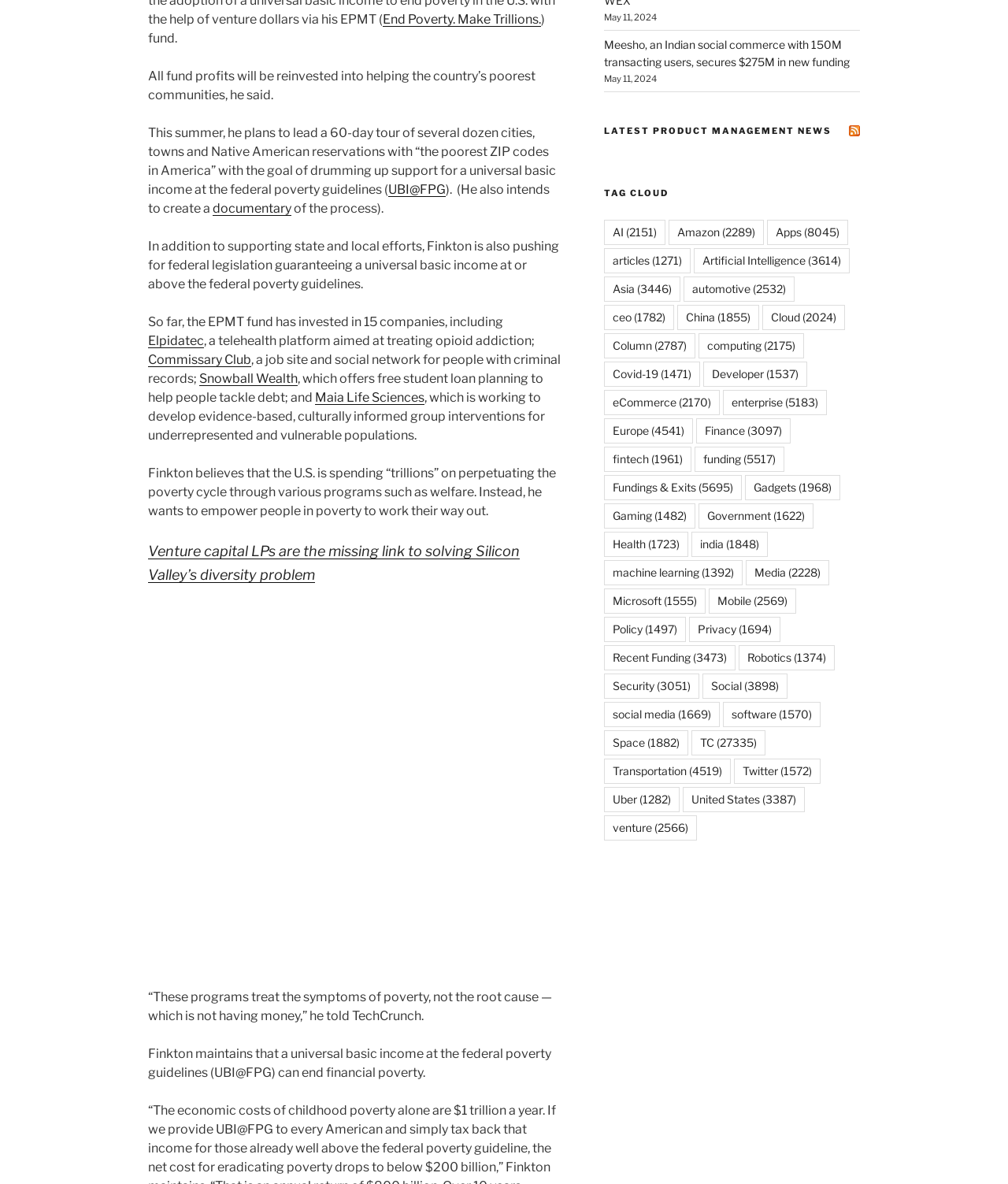Provide the bounding box coordinates of the section that needs to be clicked to accomplish the following instruction: "Visit the 'RSS LATEST PRODUCT MANAGEMENT NEWS' page."

[0.599, 0.106, 0.853, 0.116]